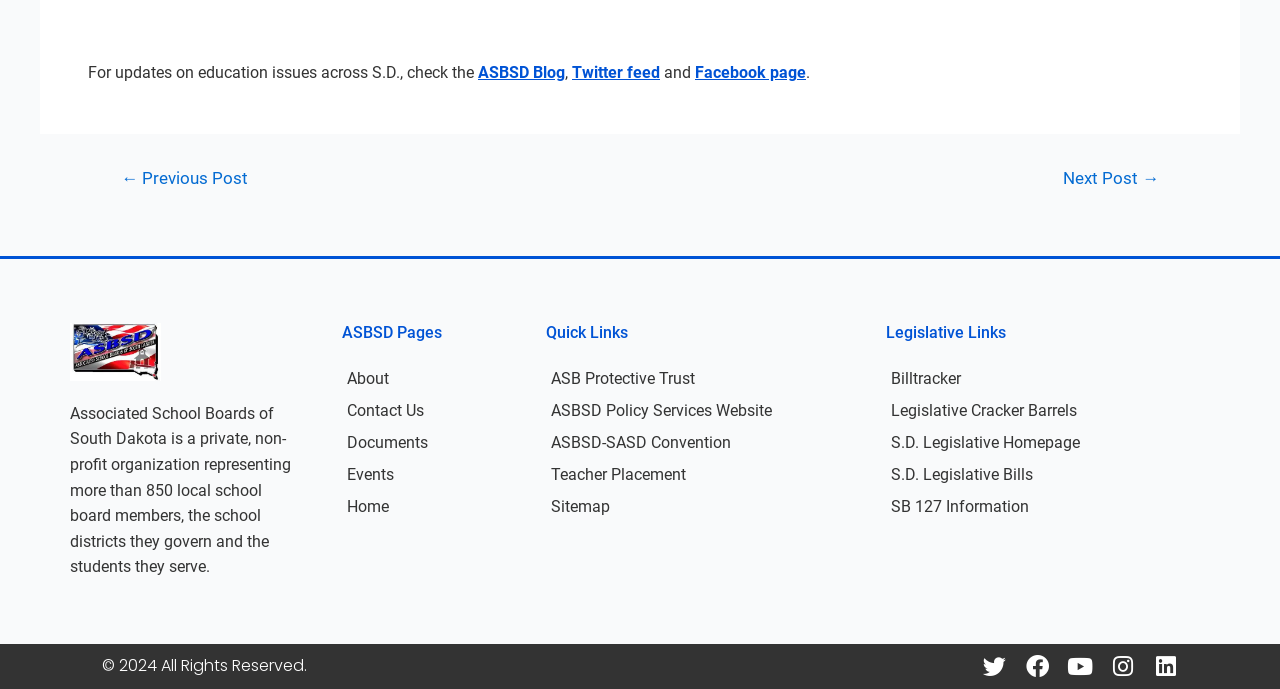Please identify the bounding box coordinates of the element's region that needs to be clicked to fulfill the following instruction: "Check the Twitter feed". The bounding box coordinates should consist of four float numbers between 0 and 1, i.e., [left, top, right, bottom].

[0.447, 0.092, 0.516, 0.12]